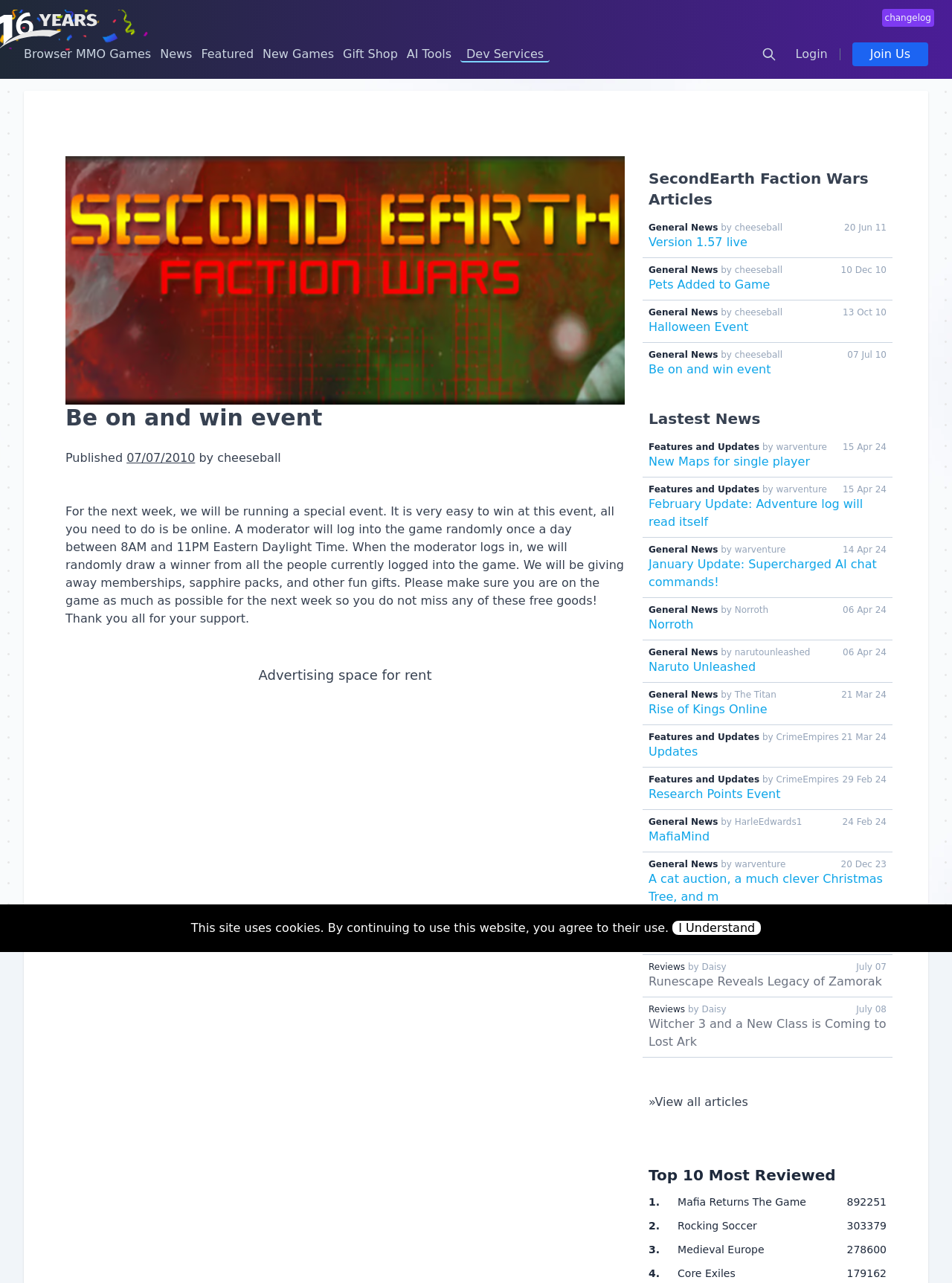What is the purpose of the special event mentioned on the webpage?
Answer the question with as much detail as possible.

I found the answer by reading the text that describes the special event, which states that the purpose of the event is to give away free goods to users who are online during the event.